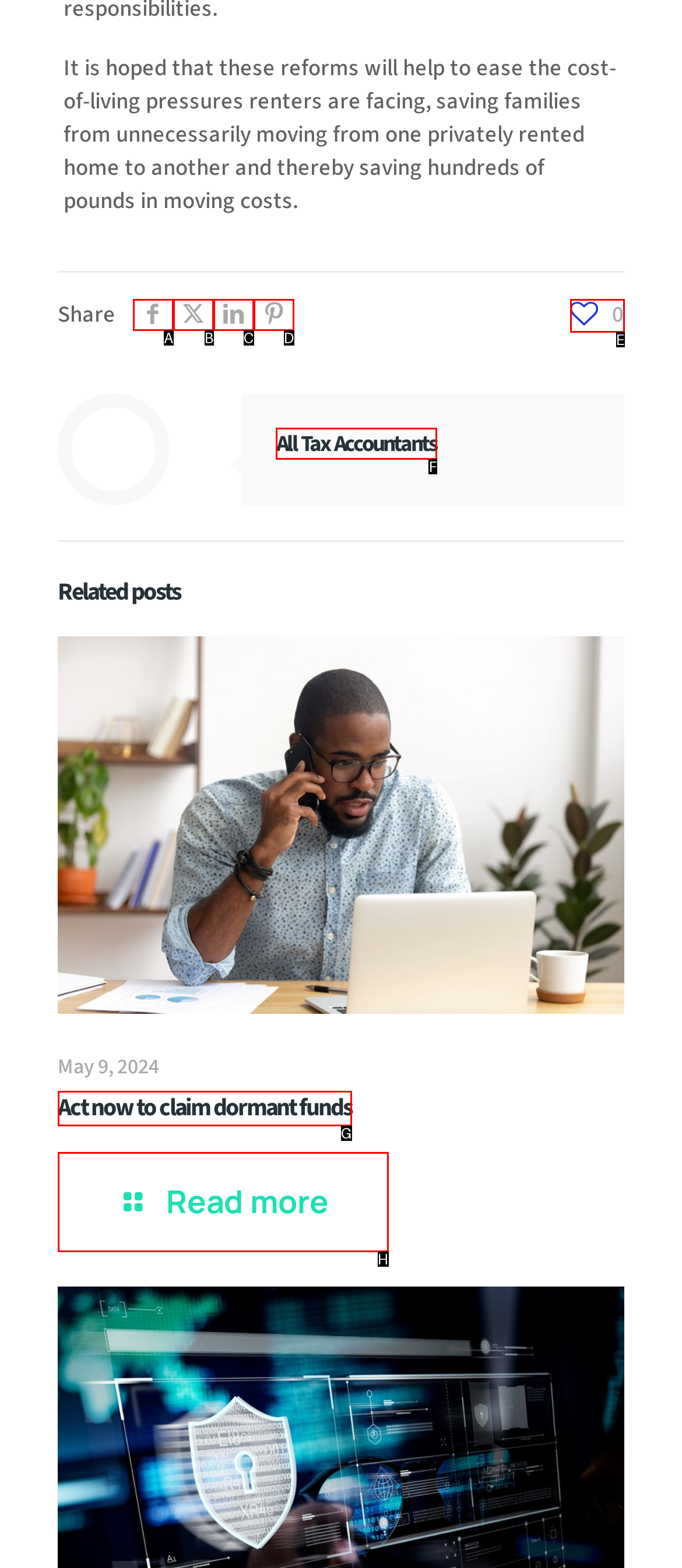Point out the correct UI element to click to carry out this instruction: Visit the Universal Century Master Timeline
Answer with the letter of the chosen option from the provided choices directly.

None